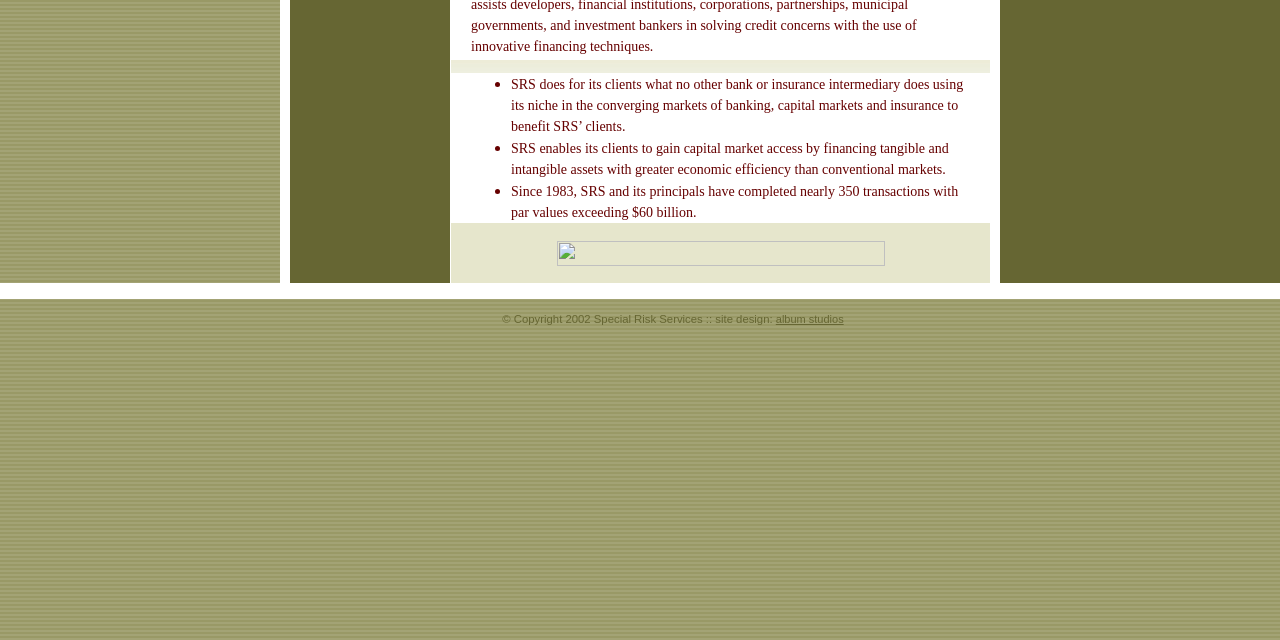Determine the bounding box coordinates for the UI element described. Format the coordinates as (top-left x, top-left y, bottom-right x, bottom-right y) and ensure all values are between 0 and 1. Element description: album studios

[0.606, 0.488, 0.659, 0.507]